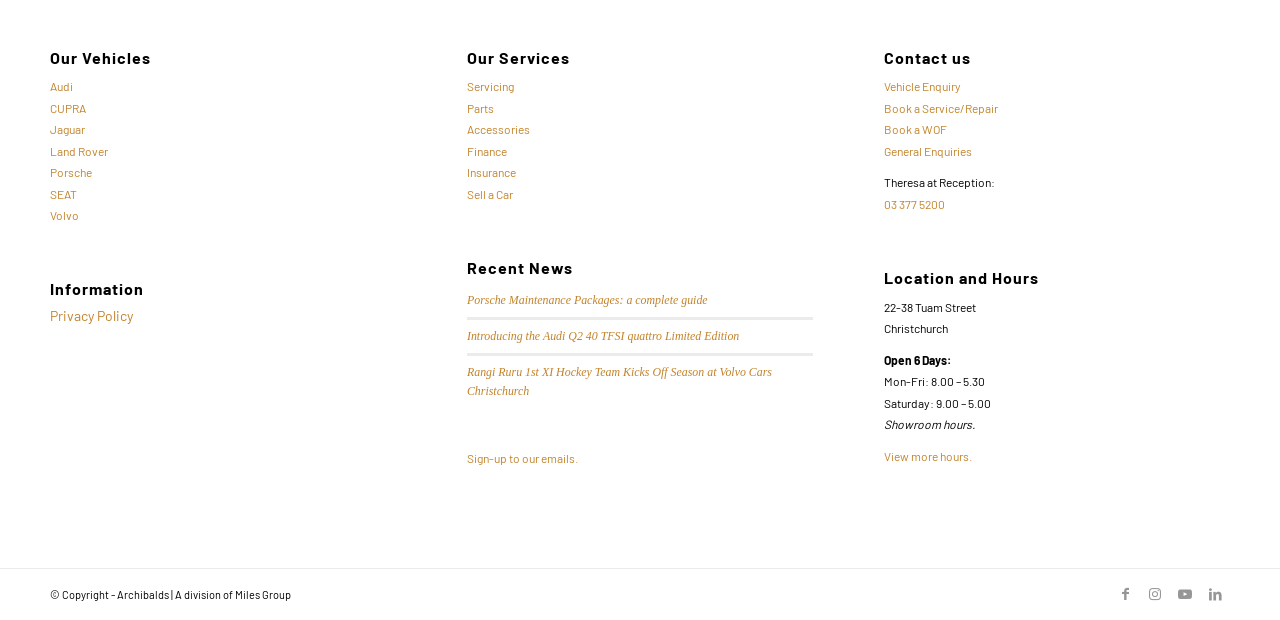Specify the bounding box coordinates of the element's area that should be clicked to execute the given instruction: "Call 03 377 5200". The coordinates should be four float numbers between 0 and 1, i.e., [left, top, right, bottom].

[0.691, 0.317, 0.738, 0.34]